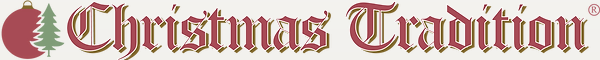Provide a single word or phrase answer to the question: 
What type of tree is featured in the logo?

Christmas tree